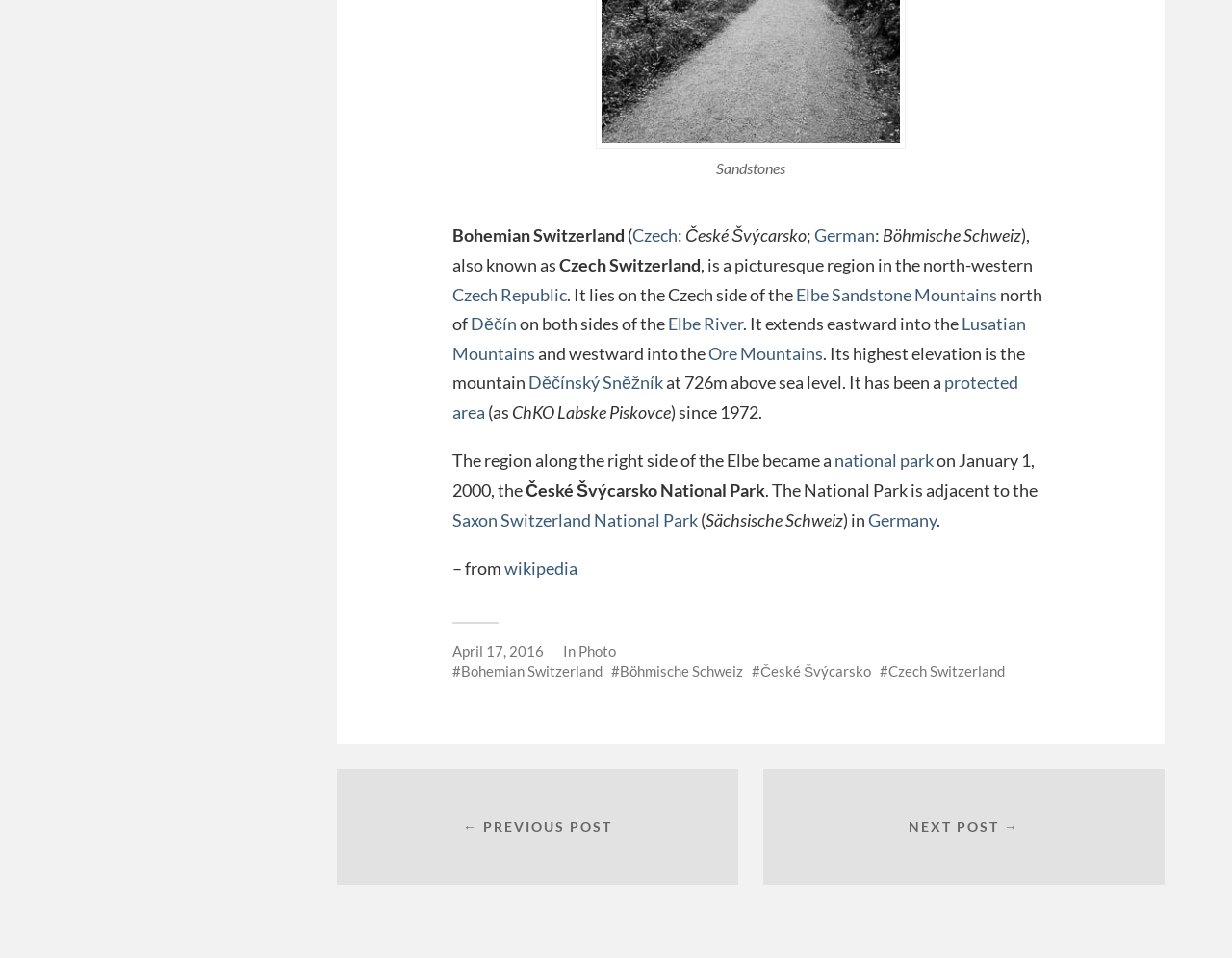Select the bounding box coordinates of the element I need to click to carry out the following instruction: "Read the article".

None